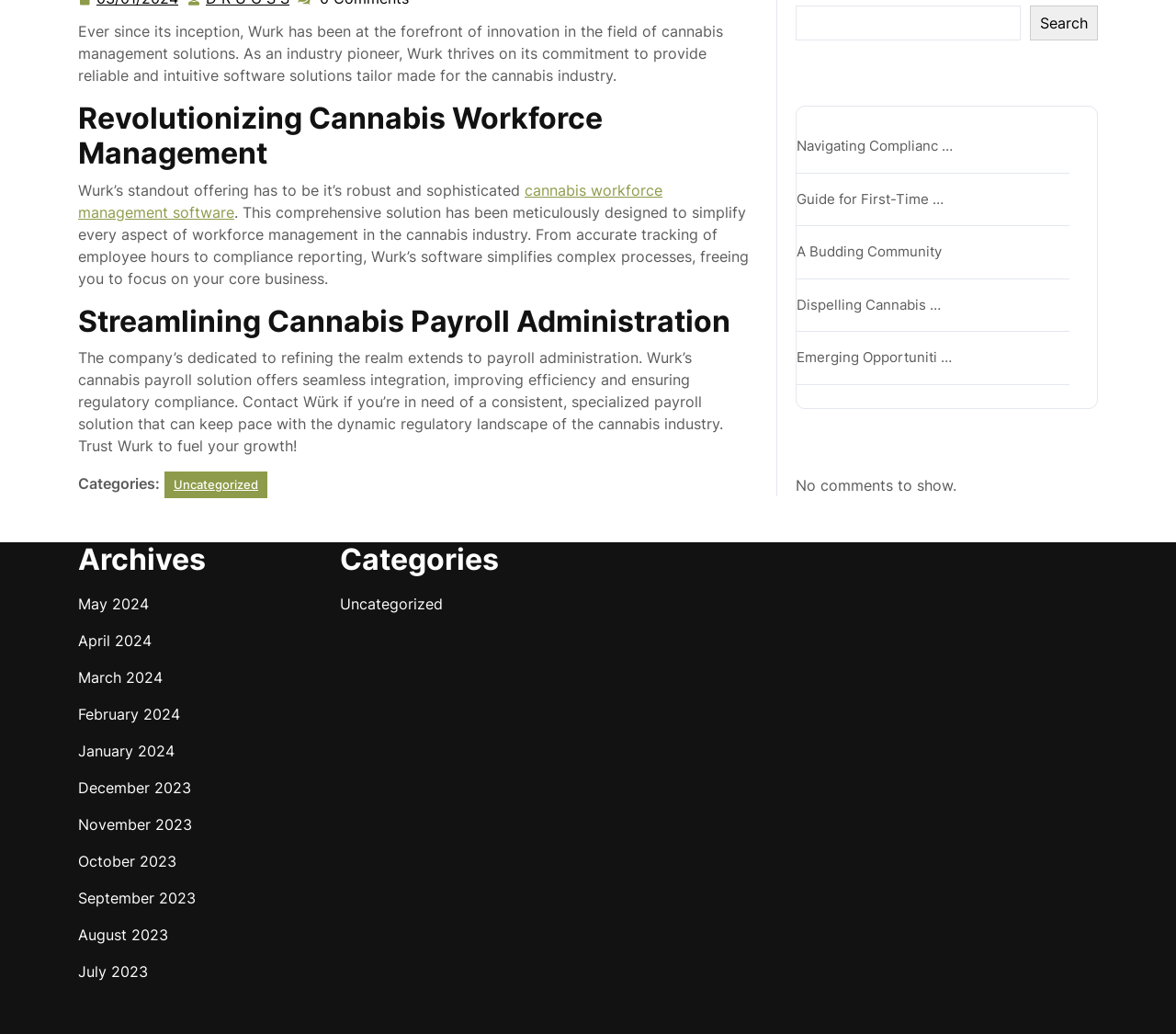Identify the bounding box for the UI element specified in this description: "October 2023". The coordinates must be four float numbers between 0 and 1, formatted as [left, top, right, bottom].

[0.066, 0.824, 0.15, 0.841]